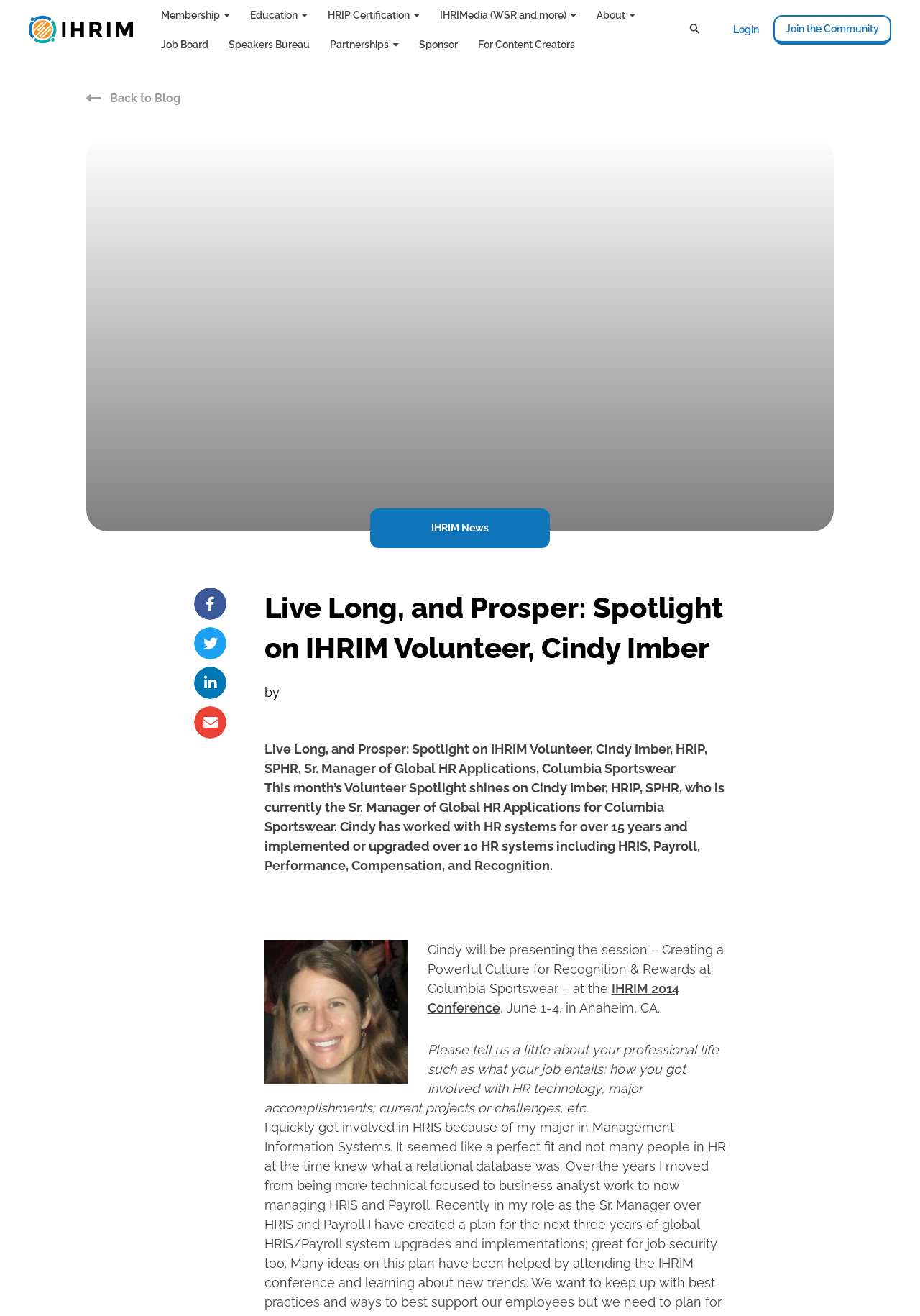Locate the bounding box coordinates of the element to click to perform the following action: 'Read the IHRIM News article'. The coordinates should be given as four float values between 0 and 1, in the form of [left, top, right, bottom].

[0.402, 0.386, 0.598, 0.416]